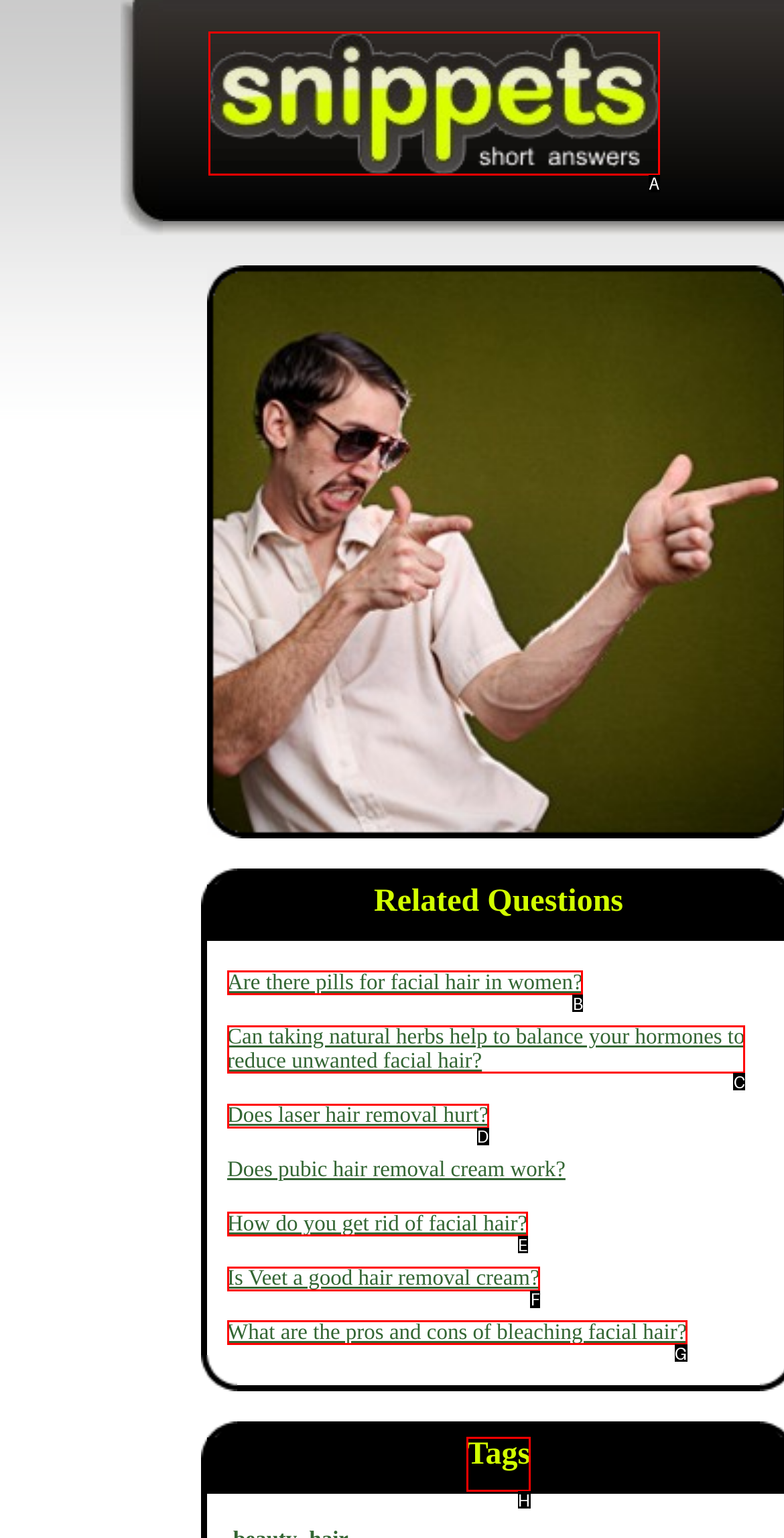Given the description: Does laser hair removal hurt?, choose the HTML element that matches it. Indicate your answer with the letter of the option.

D